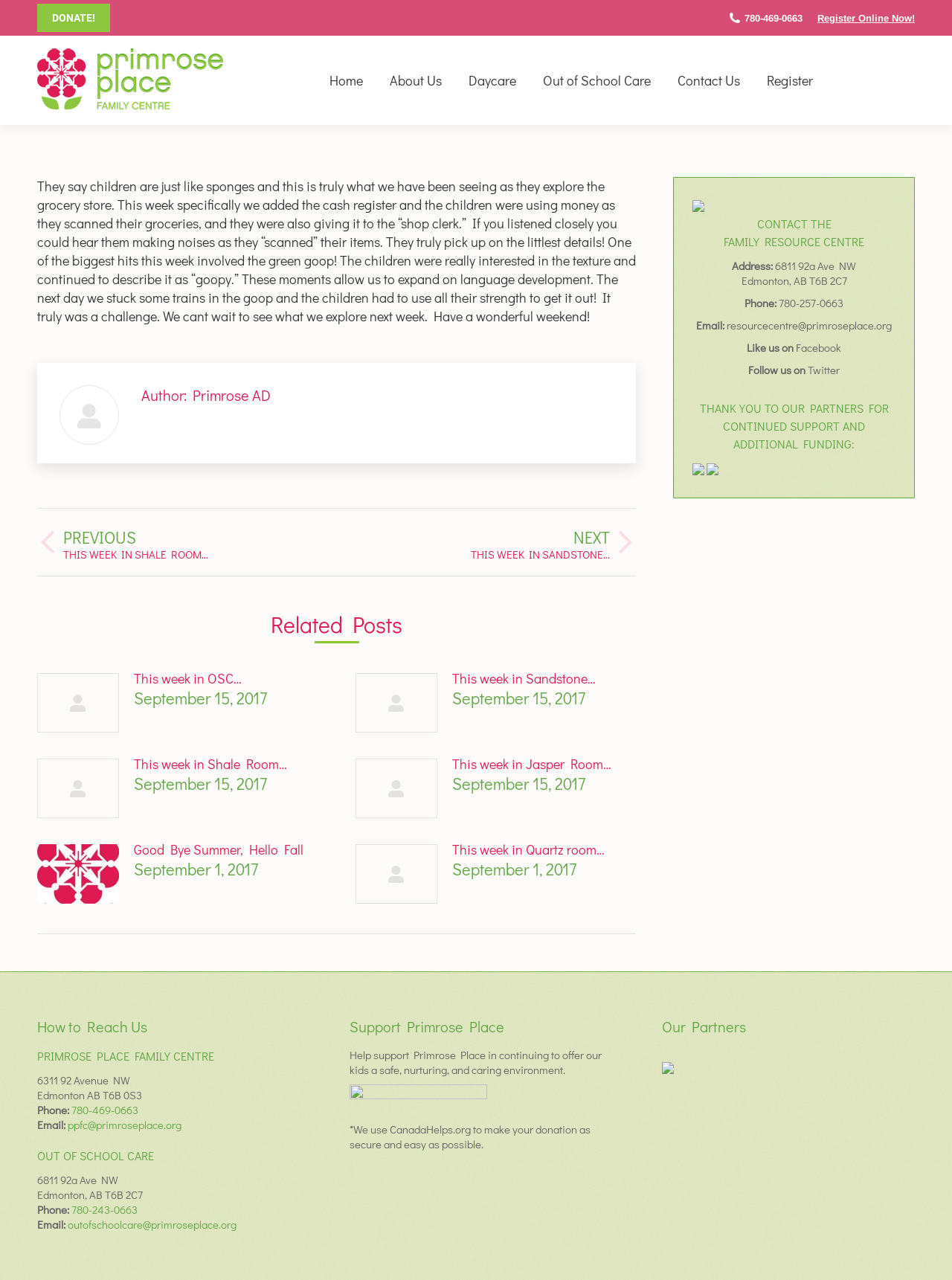Please analyze the image and provide a thorough answer to the question:
What is the name of the daycare?

The name of the daycare can be found in the top left corner of the webpage, where it says 'This week in Quartz Room… – Primrose Place'. It is also mentioned in the 'CONTACT THE FAMILY RESOURCE CENTRE' section as 'PRIMROSE PLACE FAMILY CENTRE'.